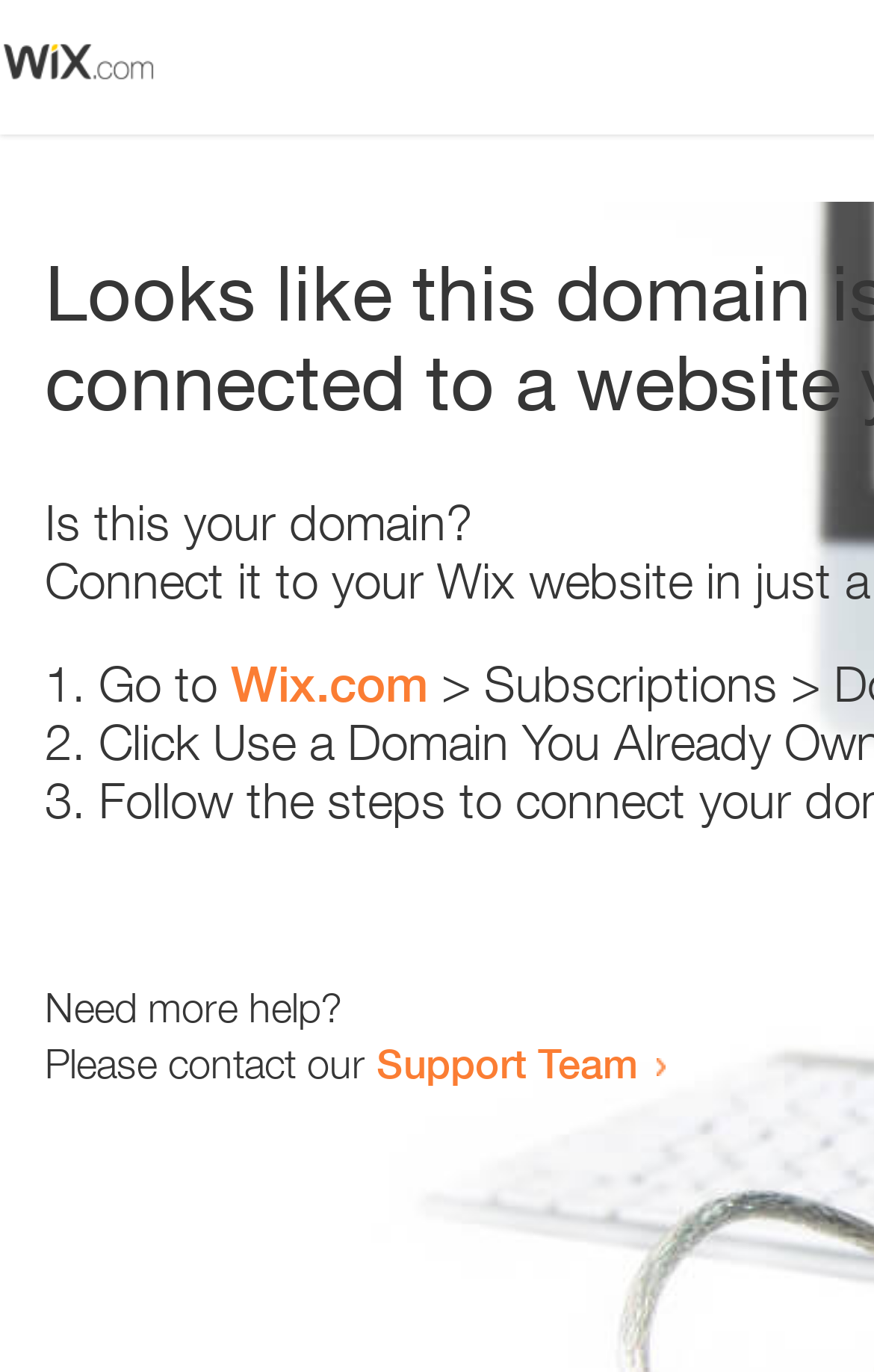Provide a single word or phrase to answer the given question: 
What is the recommended action for step 1?

Go to Wix.com